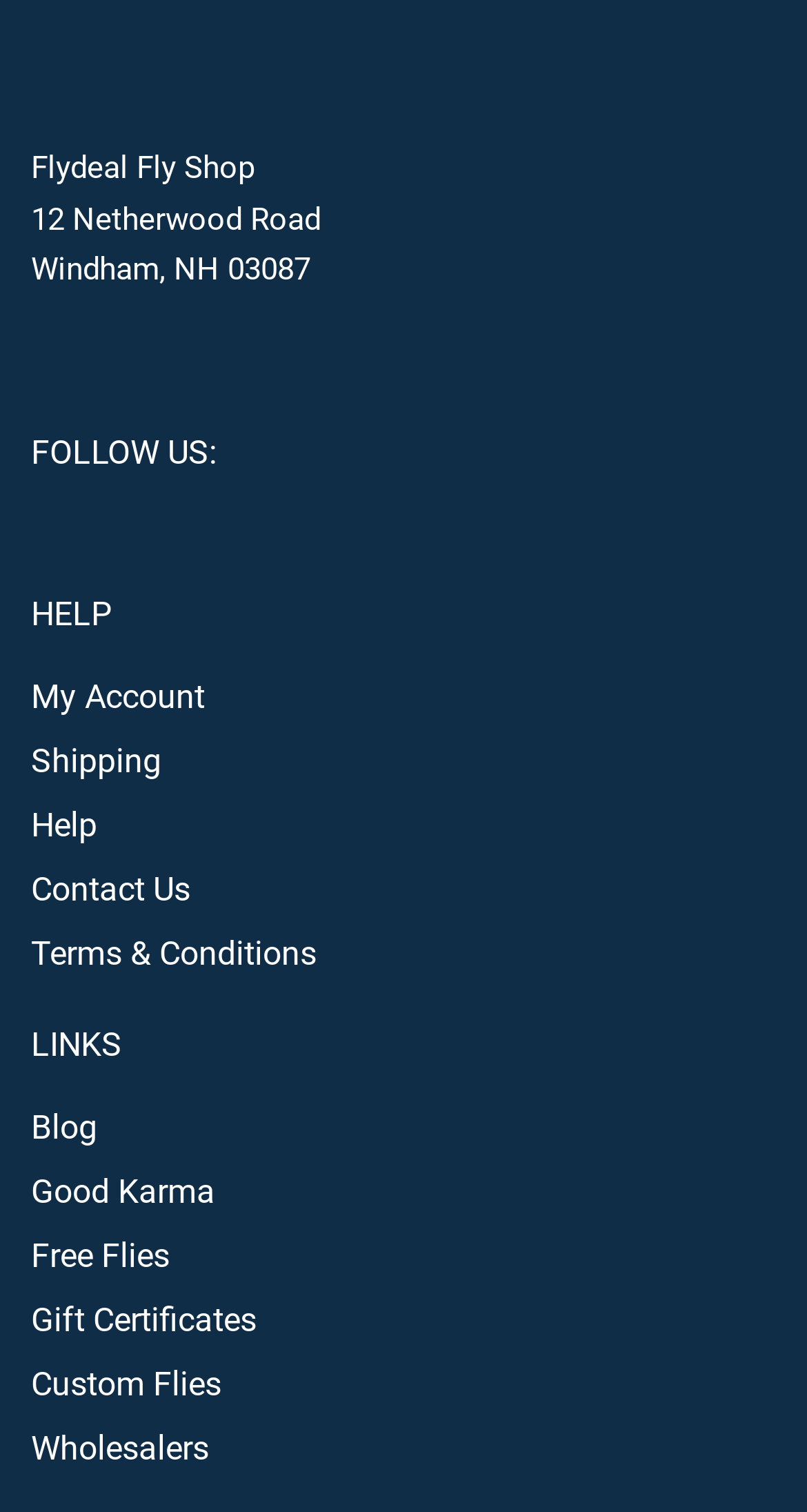Kindly provide the bounding box coordinates of the section you need to click on to fulfill the given instruction: "Learn about shipping".

[0.038, 0.49, 0.2, 0.516]